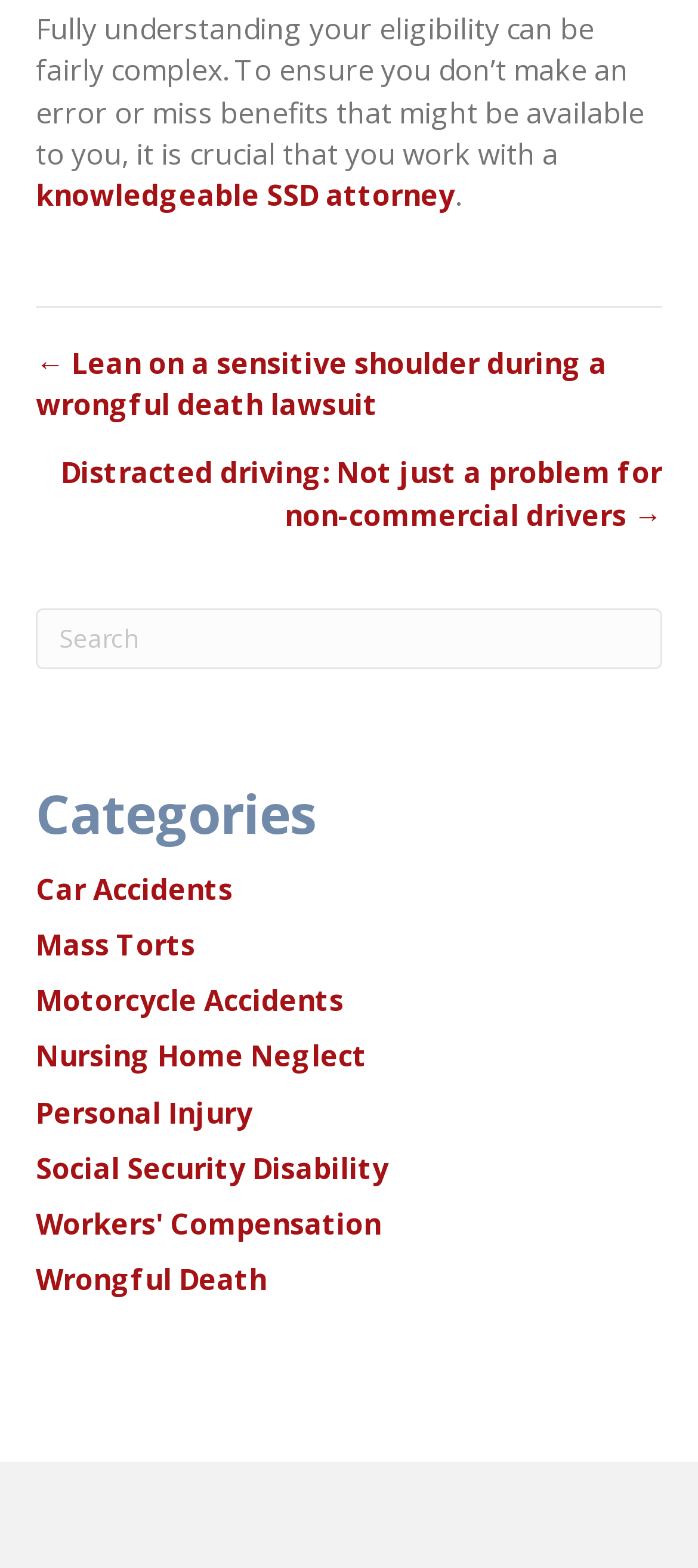Please provide a one-word or phrase answer to the question: 
How many navigation links are available under 'Posts'?

Two links